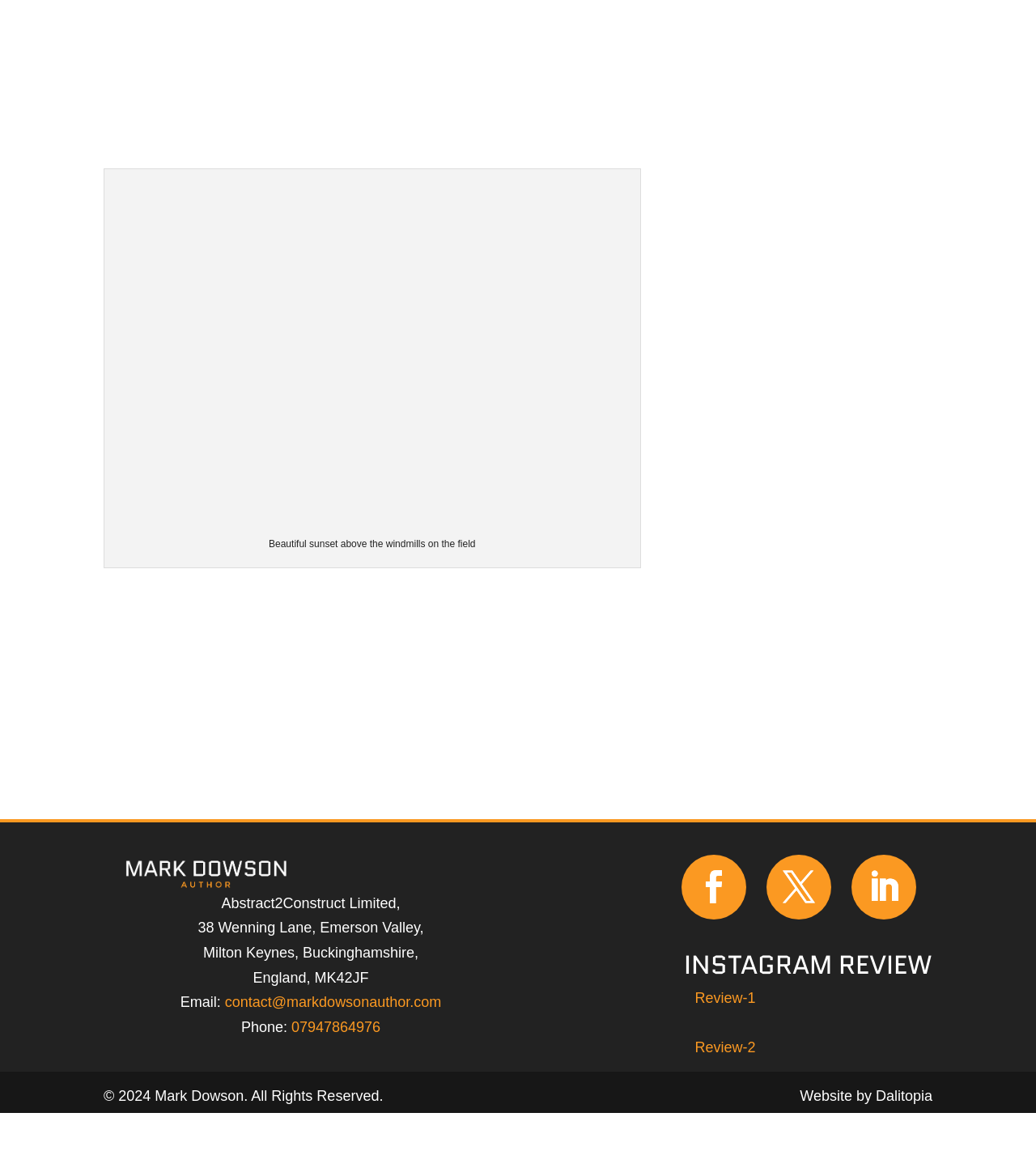Respond with a single word or phrase to the following question:
What is the author's name?

Mark Dowson